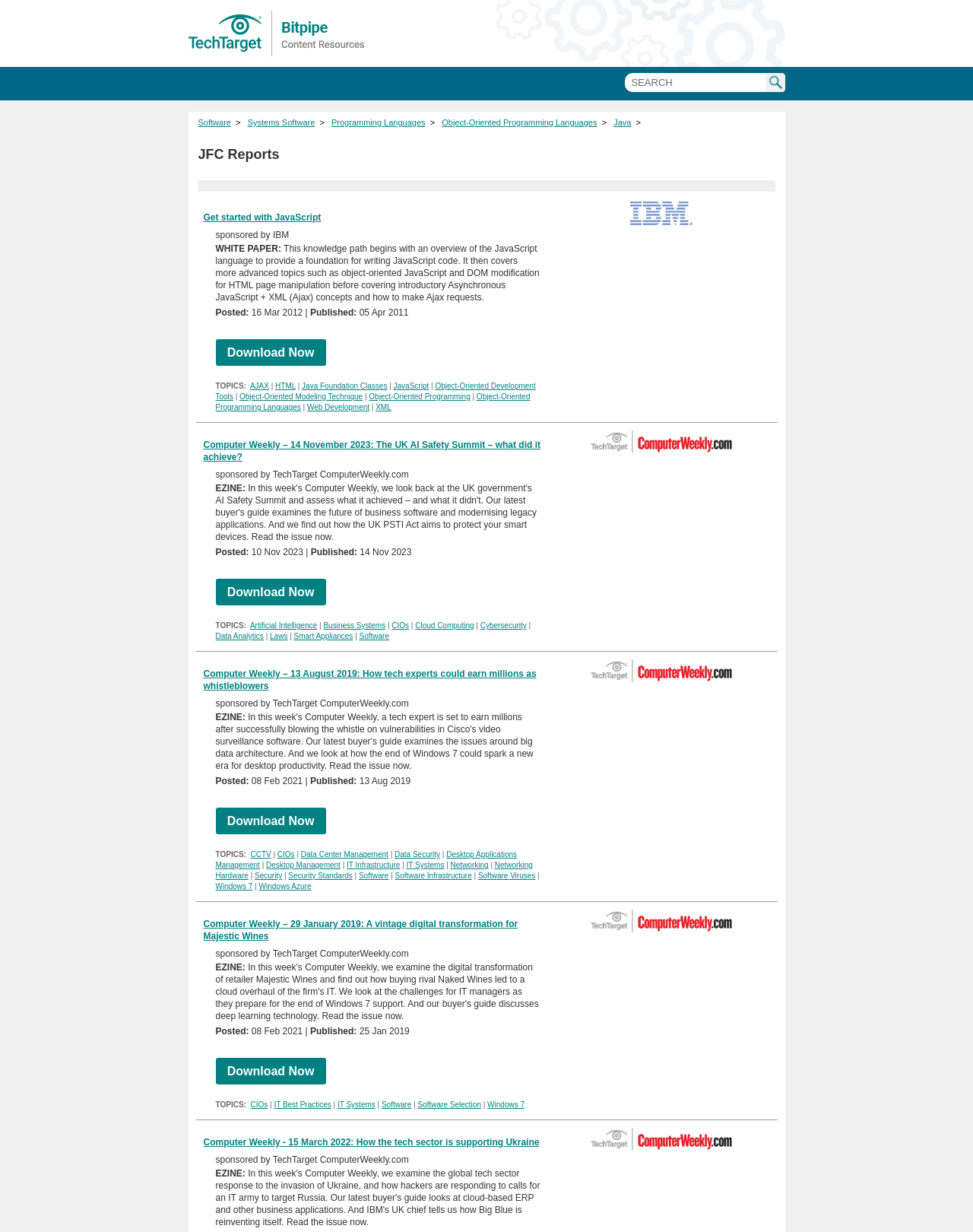Determine the bounding box coordinates of the region to click in order to accomplish the following instruction: "search this site". Provide the coordinates as four float numbers between 0 and 1, specifically [left, top, right, bottom].

[0.642, 0.059, 0.786, 0.075]